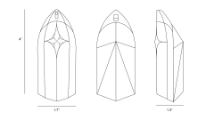Provide a comprehensive description of the image.

The image presents a series of detailed line drawings, showcasing the architectural design of a perfume bottle inspired by gothic elements. The left view features an ogival arch shape, characterized by its pointed top, reminiscent of gothic architecture. The middle drawing captures the bottle's side profile, emphasizing its elegant contours and intricate geometric patterns that evoke a sense of medieval artistry. The right view offers a three-dimensional perspective, illustrating the depth and faceting of the bottle's design, which harmonizes modern aesthetics with traditional gothic influences. This design reflects the creator's intention to merge historical inspiration with contemporary visuals, encapsulating the dark and mysterious essence often associated with gothic themes.